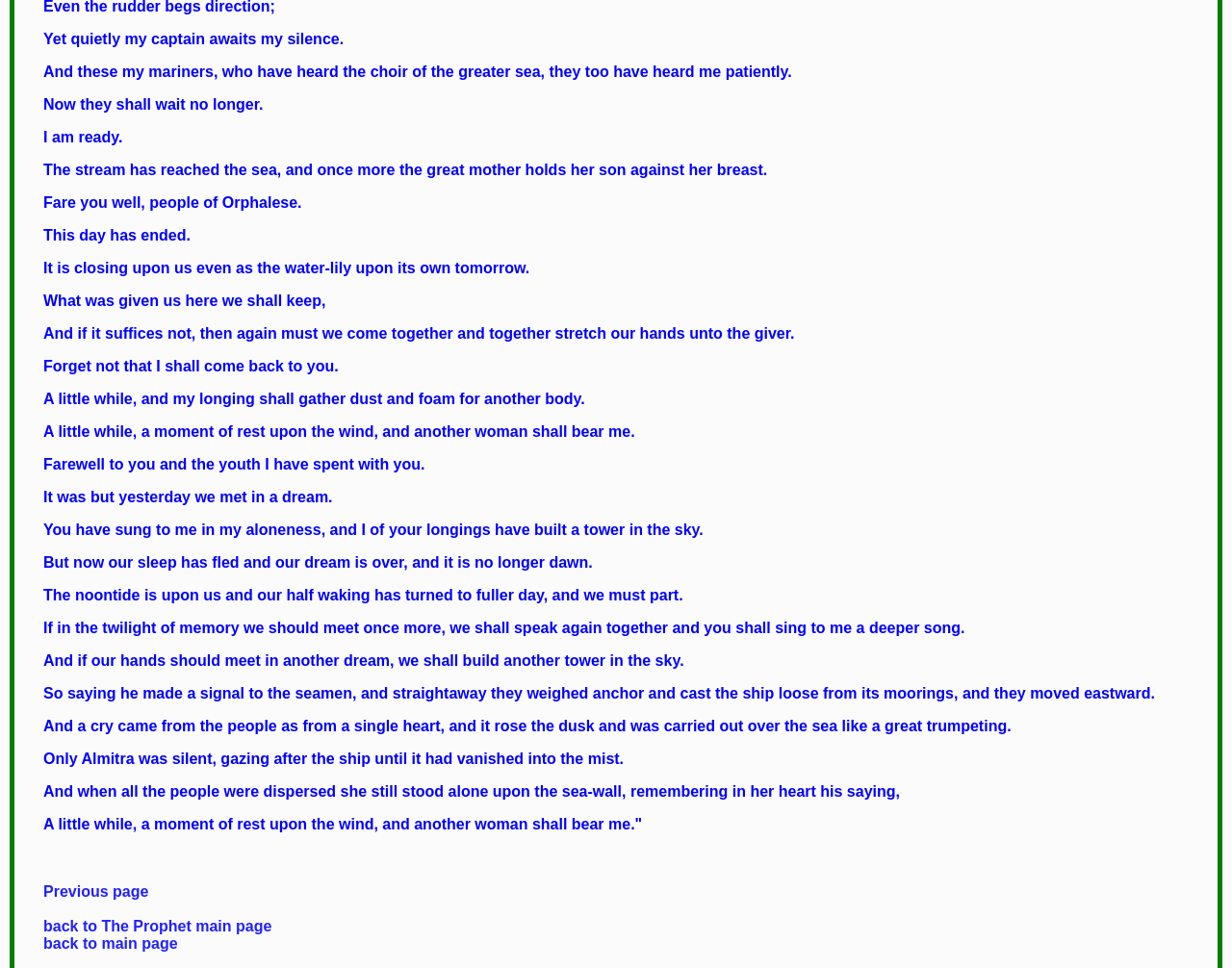Find the UI element described as: "input value="Comment *" name="comment"" and predict its bounding box coordinates. Ensure the coordinates are four float numbers between 0 and 1, [left, top, right, bottom].

None